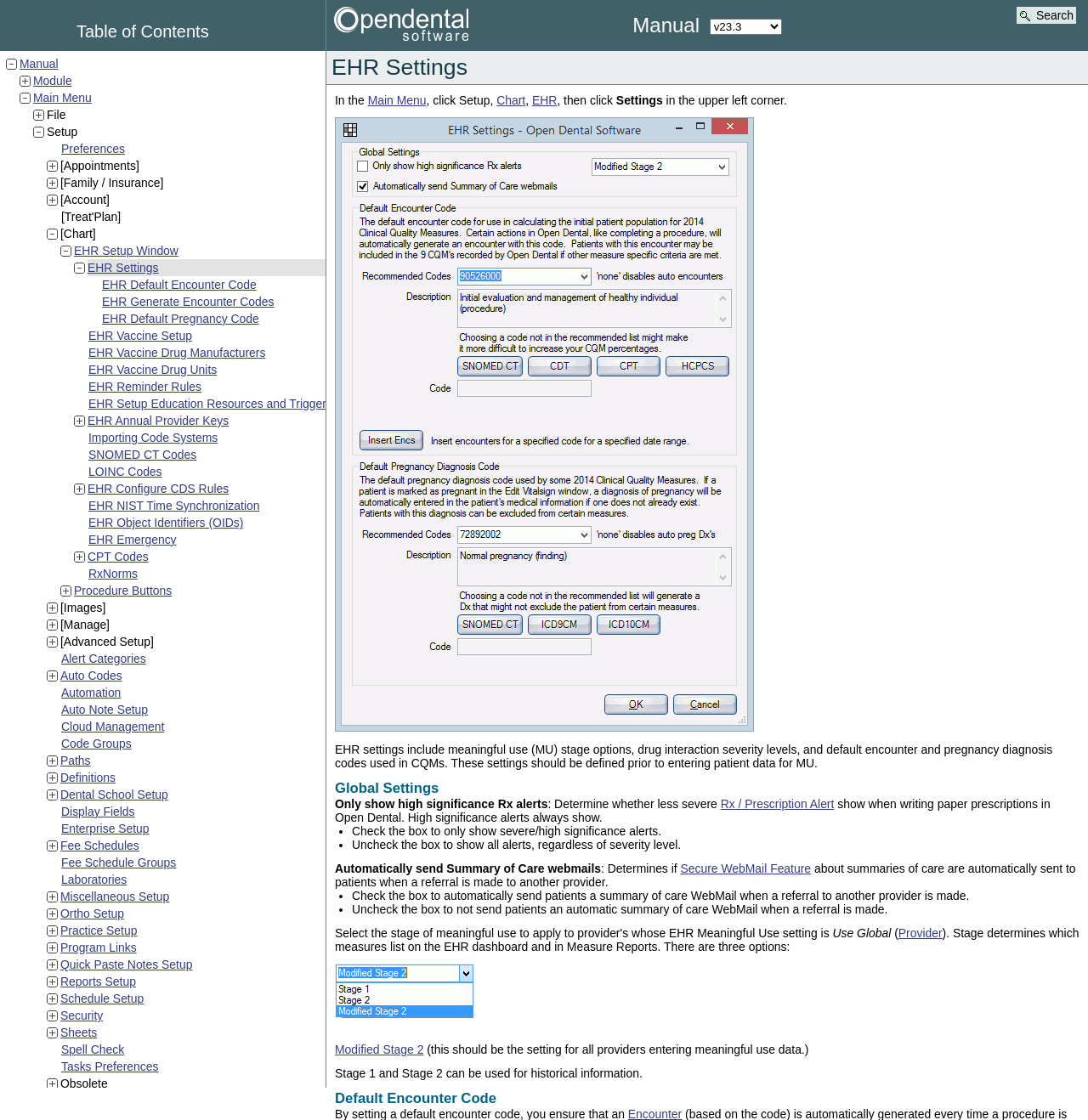Explain the contents of the webpage comprehensively.

The webpage is about Open Dental Software's EHR Settings. At the top, there is a "Table of Contents" section with a small image next to it. Below this section, there are several links and images arranged in a vertical list. The links are categorized into groups, with each group having a heading in bold text, such as "File", "Setup", "[Appointments]", and so on.

To the left of each link, there is a small image. The links themselves are descriptive, with titles like "EHR Setup Window", "EHR Default Encounter Code", "EHR Vaccine Setup", and many more. These links are likely settings or configurations for the EHR system.

The webpage has a total of 44 images, most of which are small icons or buttons, and 34 links. The links are densely packed, with little space between them, and are organized into categories. The images are scattered throughout the page, often accompanying the links or headings.

The overall structure of the webpage is a long, vertical list of links and images, with categories and headings to help organize the content. The page appears to be a settings or configuration page for the Open Dental Software's EHR system, allowing users to customize and set up various aspects of the system.